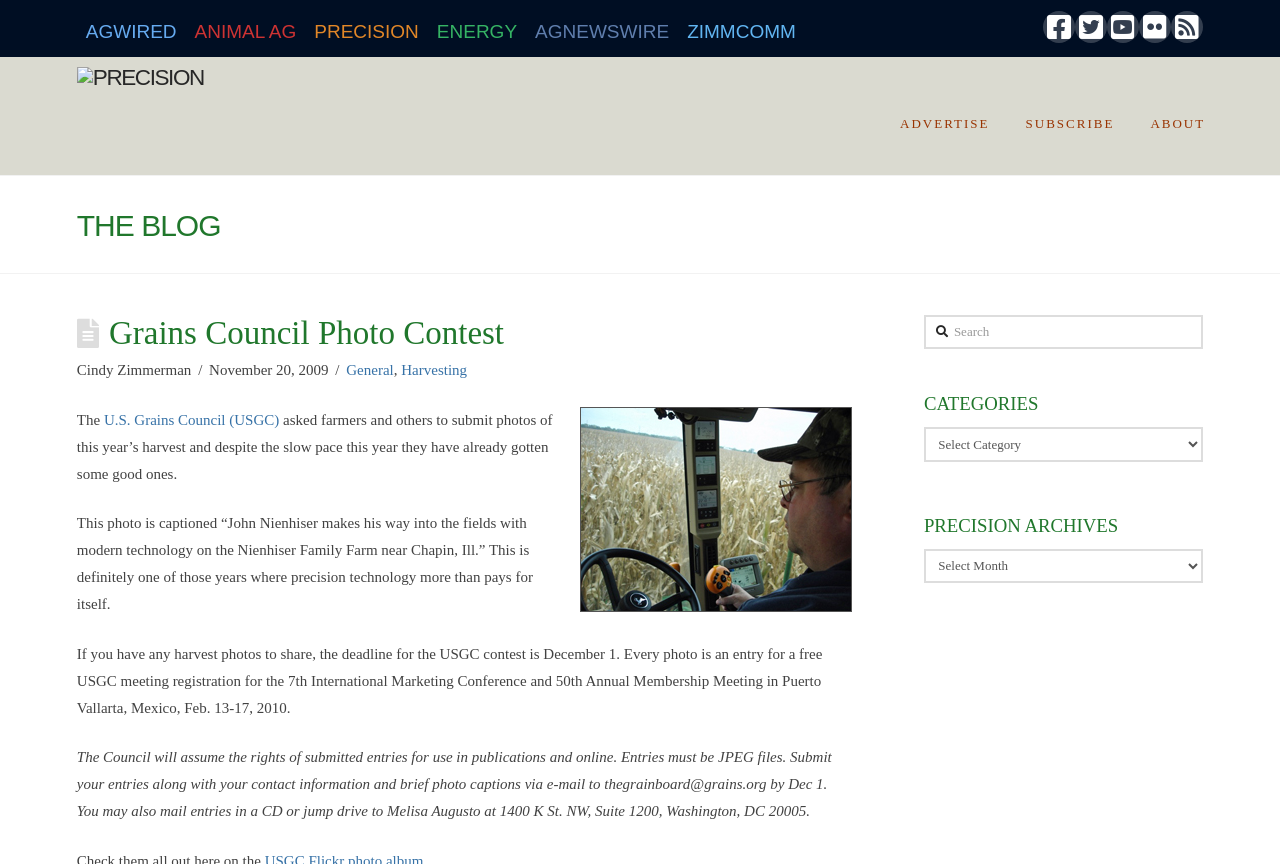What is the theme of the photos in the contest?
Refer to the screenshot and deliver a thorough answer to the question presented.

The theme of the photos in the contest is harvest, as mentioned in the text 'the U.S. Grains Council (USGC) asked farmers and others to submit photos of this year’s harvest' which is a part of the webpage's content.